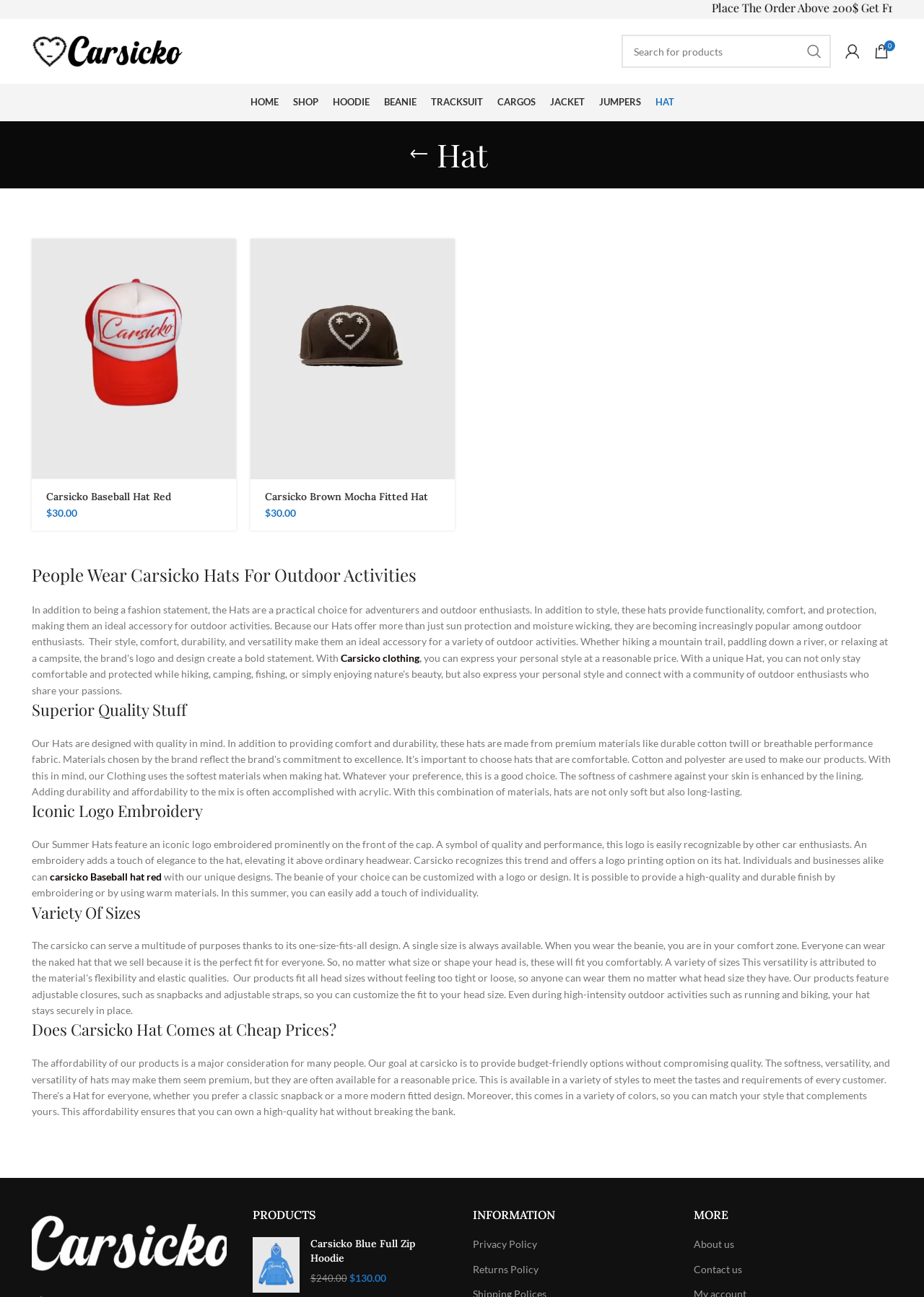Can you specify the bounding box coordinates for the region that should be clicked to fulfill this instruction: "Enter mobile number".

None